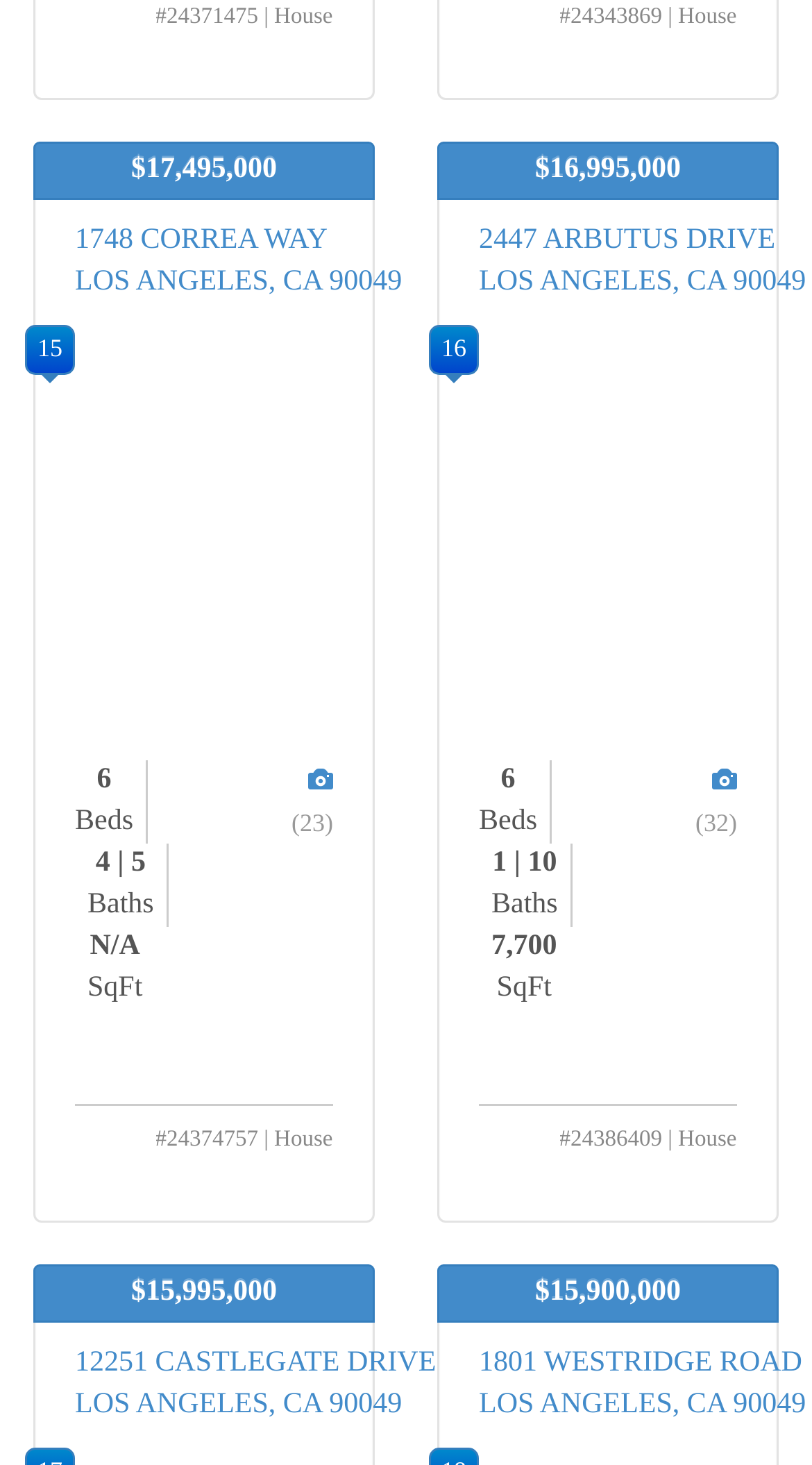Locate the UI element described as follows: "aria-label="View Listing Details"". Return the bounding box coordinates as four float numbers between 0 and 1 in the order [left, top, right, bottom].

[0.092, 0.256, 0.41, 0.505]